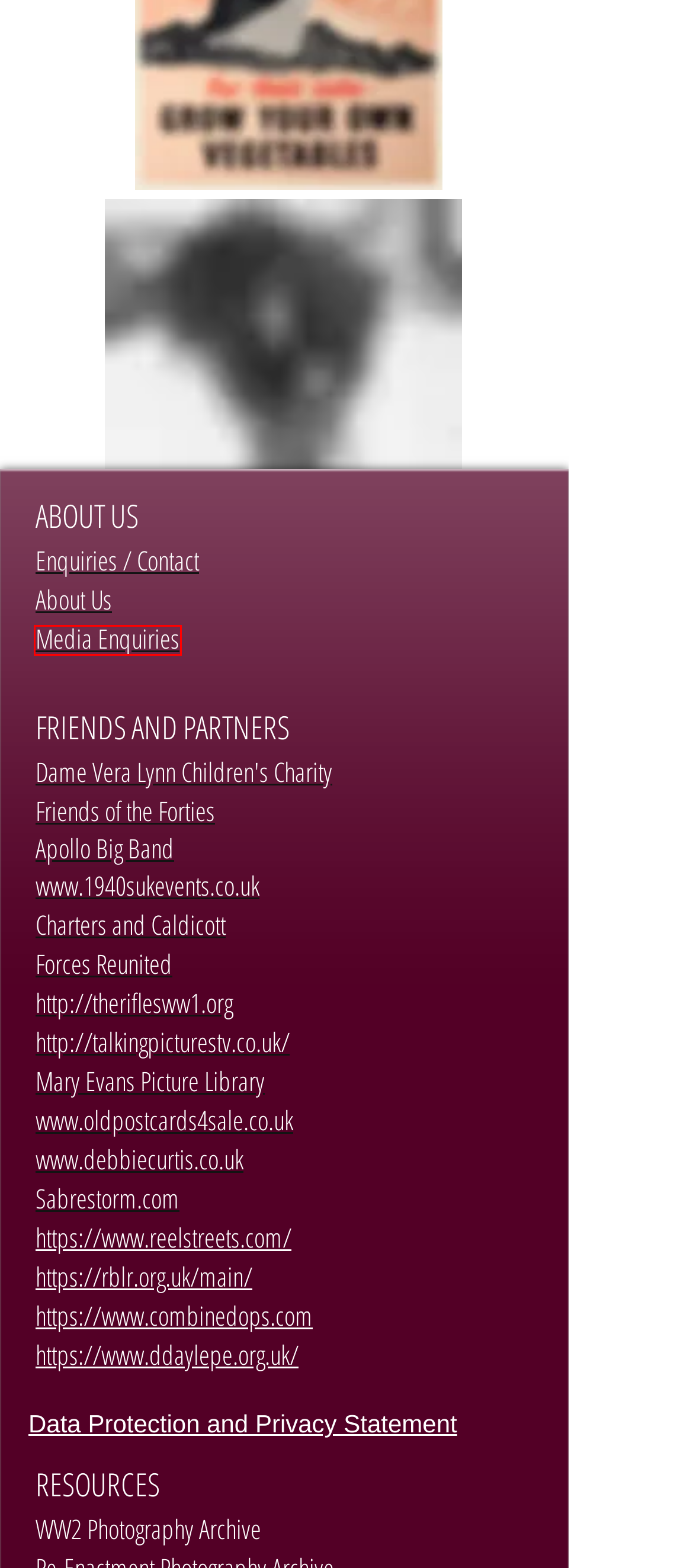Analyze the screenshot of a webpage that features a red rectangle bounding box. Pick the webpage description that best matches the new webpage you would see after clicking on the element within the red bounding box. Here are the candidates:
A. RBL Riders Branch
B. Home Front | Friends of the 40s
C. Links to Selected External Websites
D. Home Front History | Media Research and Archives
E. Debbie Curtis Official
F. Apollo Big Band Home - Apollo Big Band
G. The Rifles Living History Society – The Rifles Living History Society
H. Sabrestorm Publishing

D